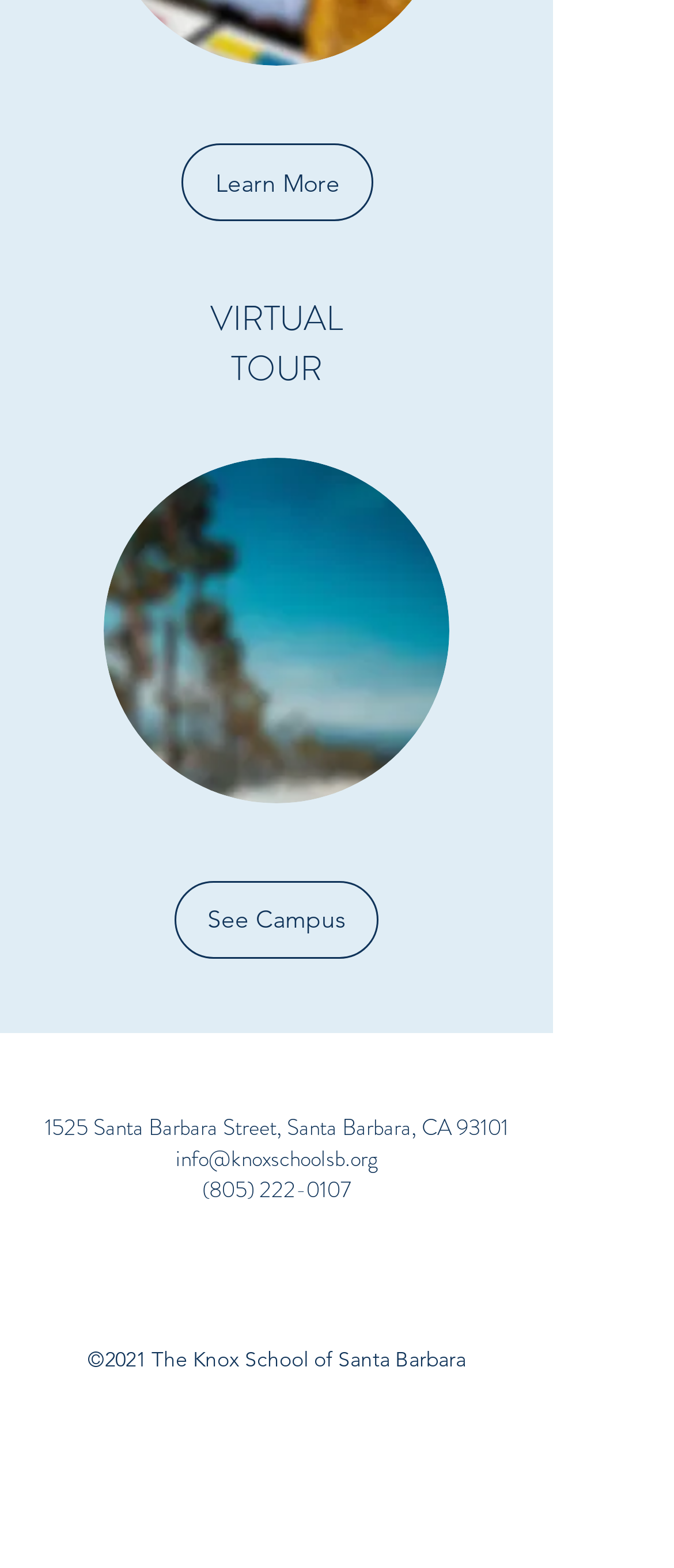Can you find the bounding box coordinates for the UI element given this description: "See Campus"? Provide the coordinates as four float numbers between 0 and 1: [left, top, right, bottom].

[0.259, 0.562, 0.562, 0.611]